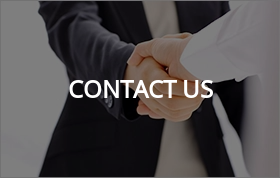What is the purpose of the bold text?
Using the details from the image, give an elaborate explanation to answer the question.

The bold, prominent text that reads 'CONTACT US' is overlaying the visual of the two hands shaking, which implies that the purpose of the text is to invite viewers to engage and reach out.